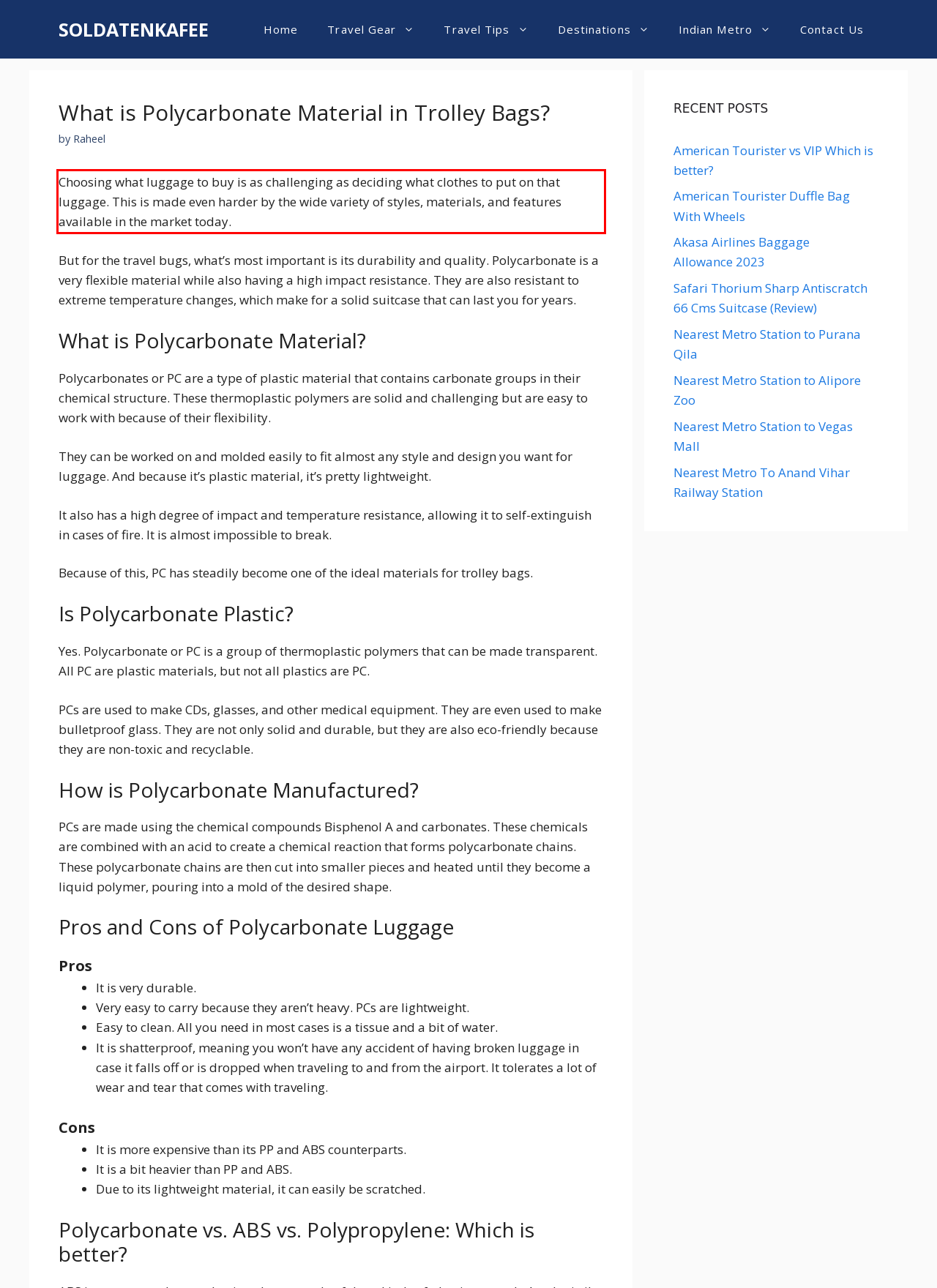Using the provided screenshot, read and generate the text content within the red-bordered area.

Choosing what luggage to buy is as challenging as deciding what clothes to put on that luggage. This is made even harder by the wide variety of styles, materials, and features available in the market today.